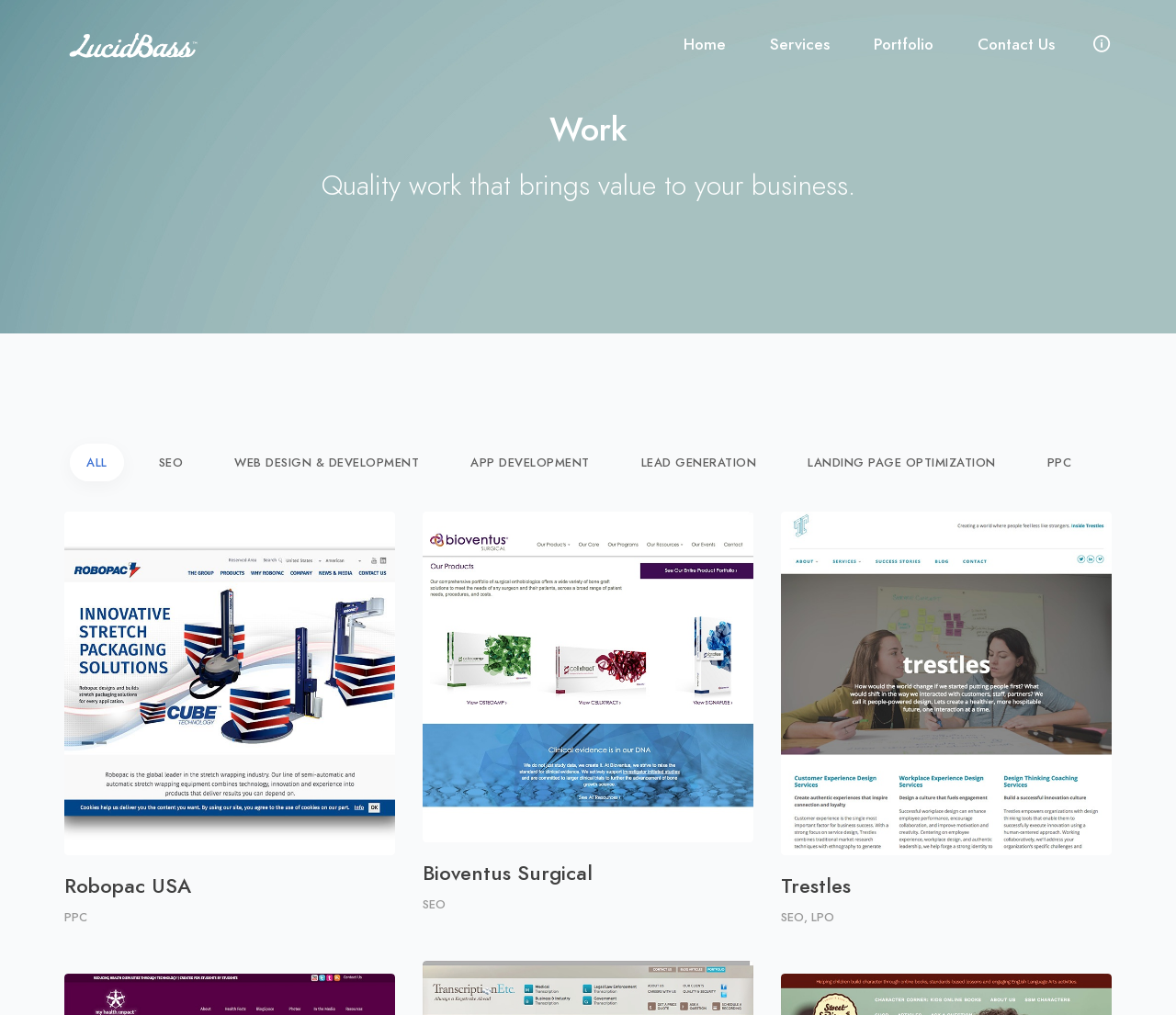Explain the contents of the webpage comprehensively.

The webpage is a portfolio page for LucidBass, a company that offers various services such as SEO, marketing, app development, design, email marketing, PPC advertising, data strategy, data science, and e-commerce. 

At the top, there is a navigation menu with links to "Home", "Services", "Portfolio", and "Contact Us". 

Below the navigation menu, there is a heading that reads "Work" and a brief description that says "Quality work that brings value to your business." 

Underneath, there are three sections, each containing a figure and a heading. The first section has a heading that reads "Robopac USA" and a link to it. The second section has a heading that reads "Bioventus Surgical" and a link to it. The third section has a heading that reads "Trestles" and a link to it. 

Each section also has a set of social media links and a brief description of the services provided, such as PPC, SEO, and LPO. 

On the left side of the page, there is a list of services offered by LucidBass, including ALL, SEO, WEB DESIGN & DEVELOPMENT, APP DEVELOPMENT, LEAD GENERATION, LANDING PAGE OPTIMIZATION, and PPC.